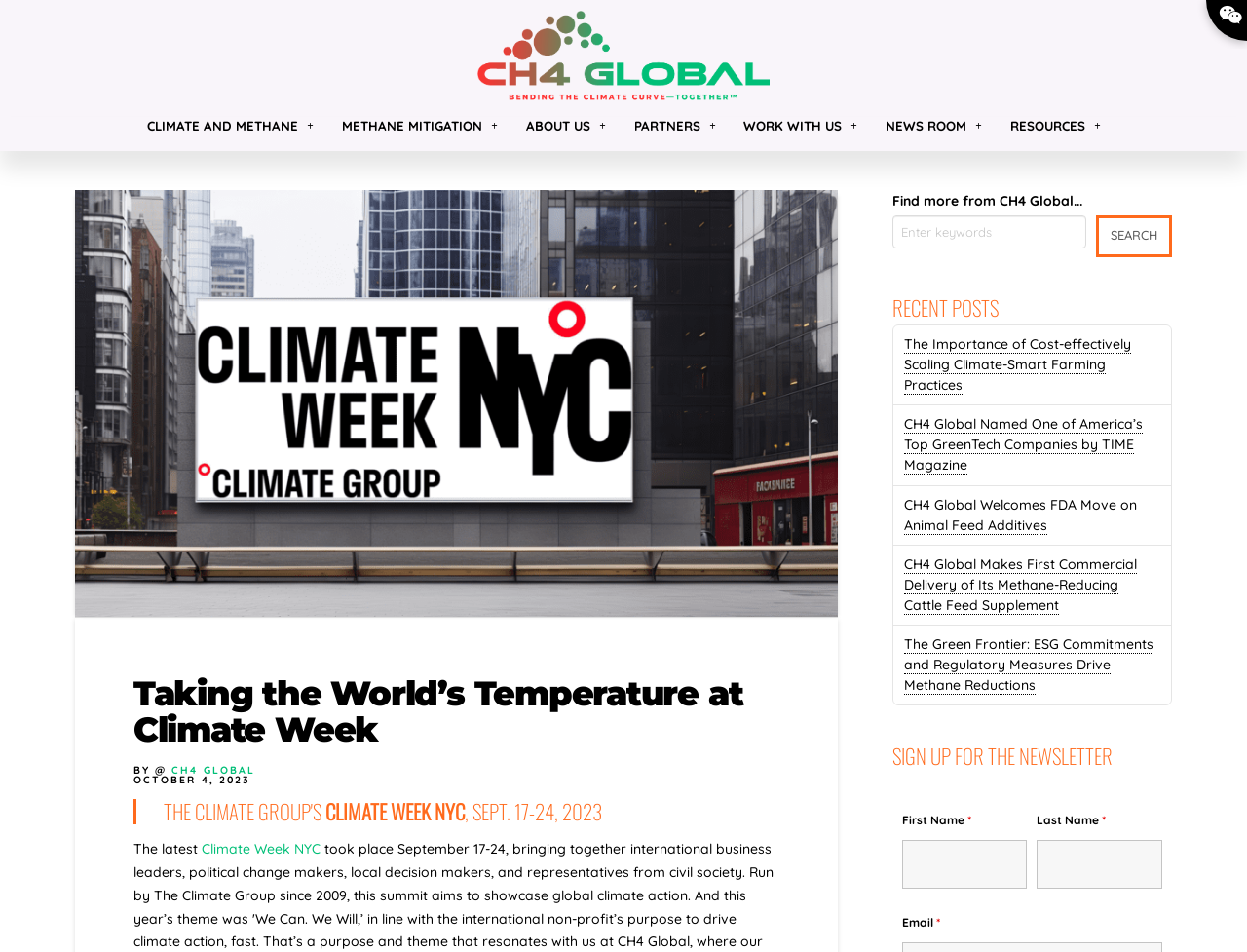Provide a brief response in the form of a single word or phrase:
What is the name of the organization hosting Climate Week?

The Climate Group